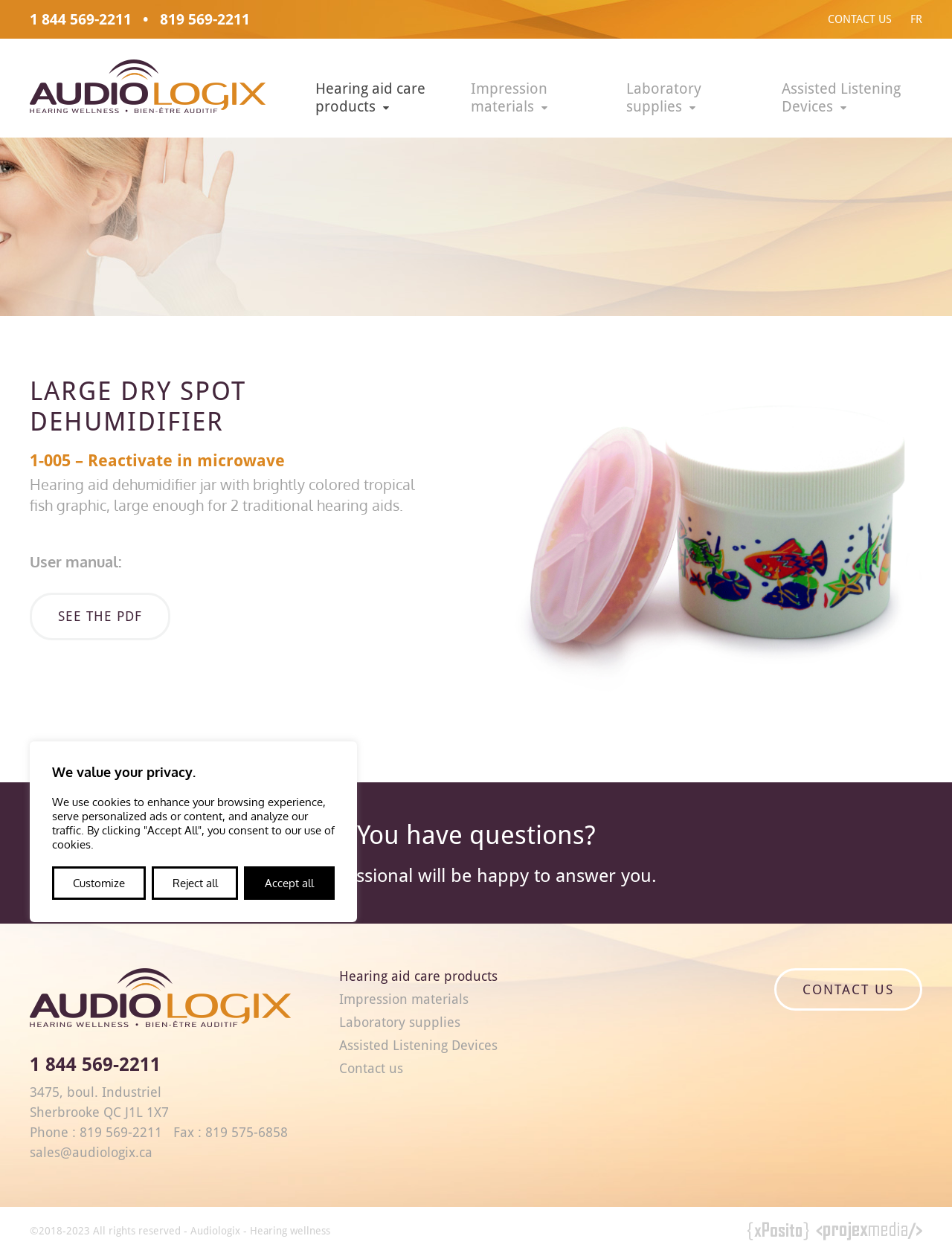Please analyze the image and give a detailed answer to the question:
What is the address of Audiologix?

I found the address by looking at the bottom of the webpage, where it has a section with contact information. The address is listed as 3475, boul. Industriel, Sherbrooke QC J1L 1X7.